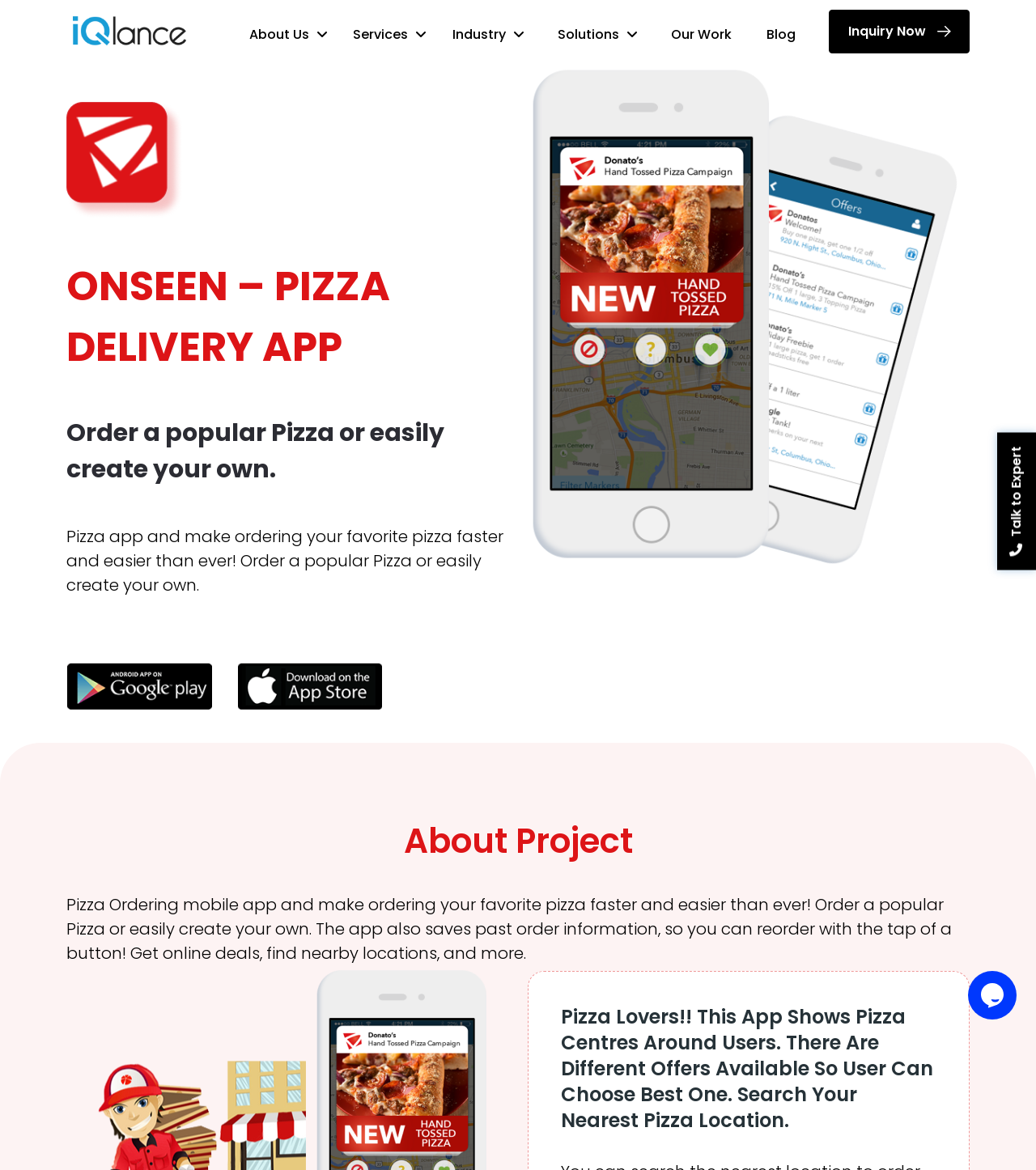Using the provided element description "parent_node: About Us", determine the bounding box coordinates of the UI element.

[0.07, 0.011, 0.18, 0.043]